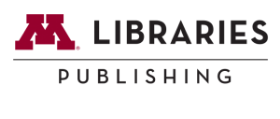What is the font style of 'LIBRARIES PUBLISHING'?
Please answer using one word or phrase, based on the screenshot.

Sleek, modern